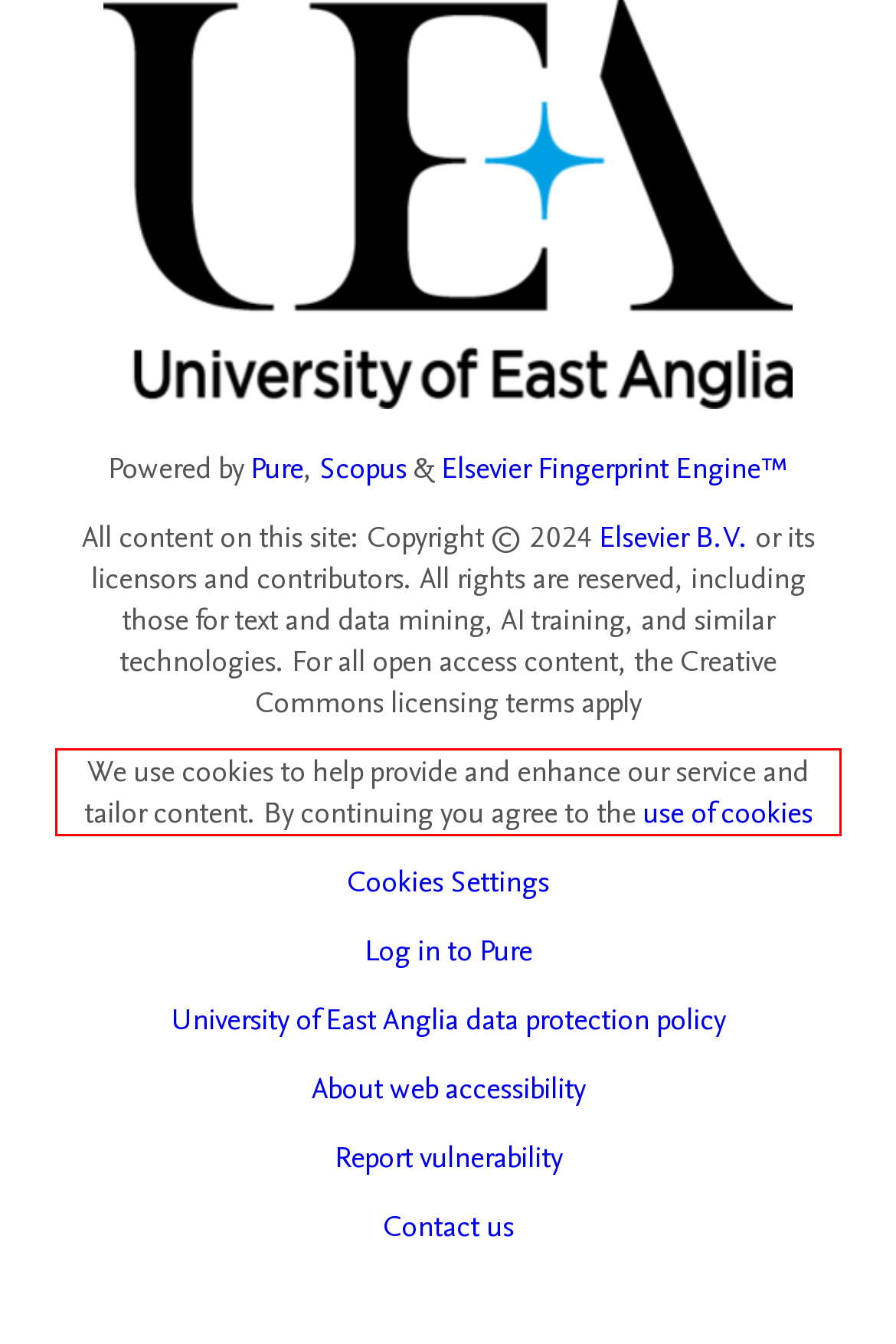Please look at the webpage screenshot and extract the text enclosed by the red bounding box.

We use cookies to help provide and enhance our service and tailor content. By continuing you agree to the use of cookies